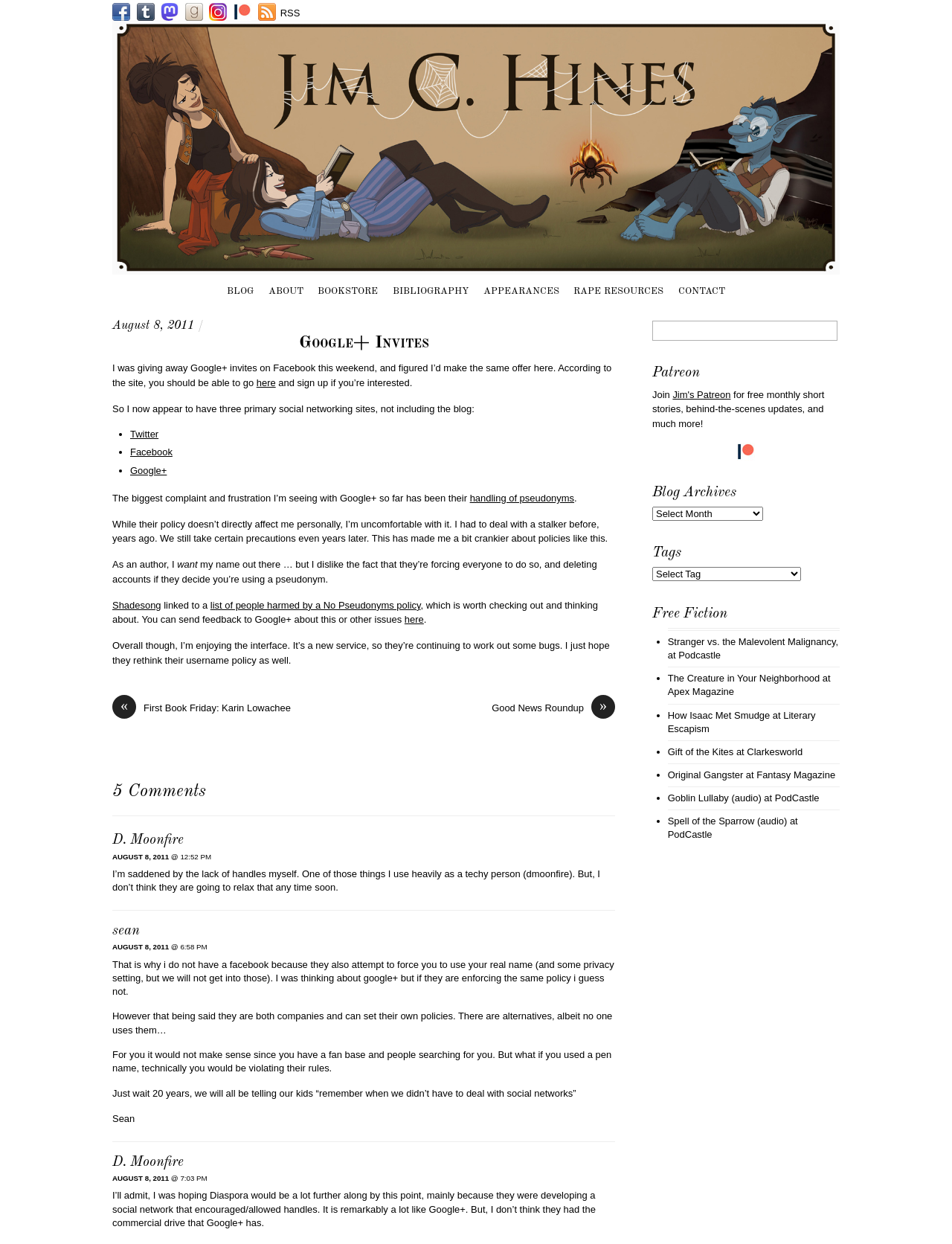Identify the bounding box coordinates of the clickable region required to complete the instruction: "Visit Jim's Patreon". The coordinates should be given as four float numbers within the range of 0 and 1, i.e., [left, top, right, bottom].

[0.707, 0.313, 0.768, 0.322]